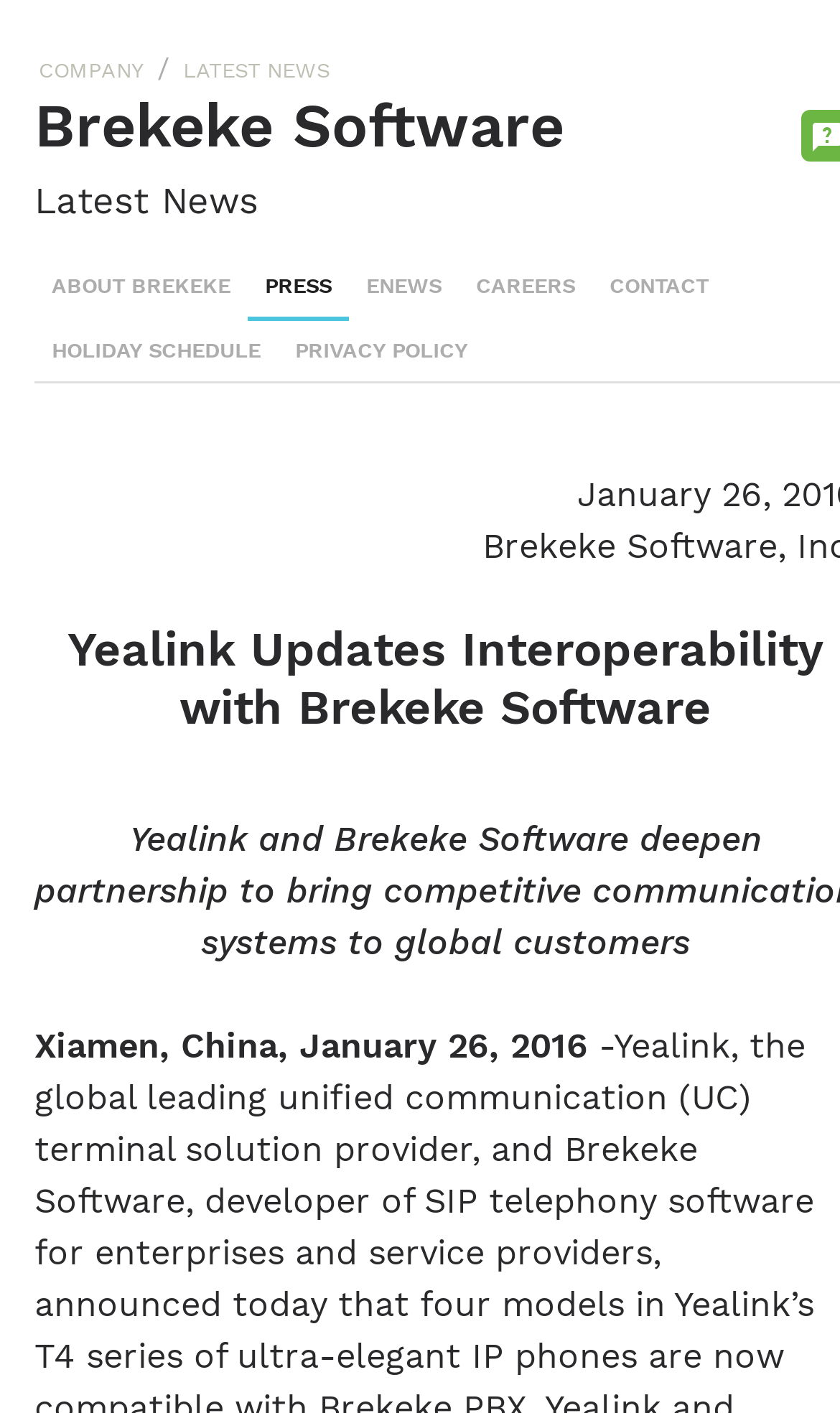Please give the bounding box coordinates of the area that should be clicked to fulfill the following instruction: "go to company page". The coordinates should be in the format of four float numbers from 0 to 1, i.e., [left, top, right, bottom].

[0.046, 0.041, 0.172, 0.058]